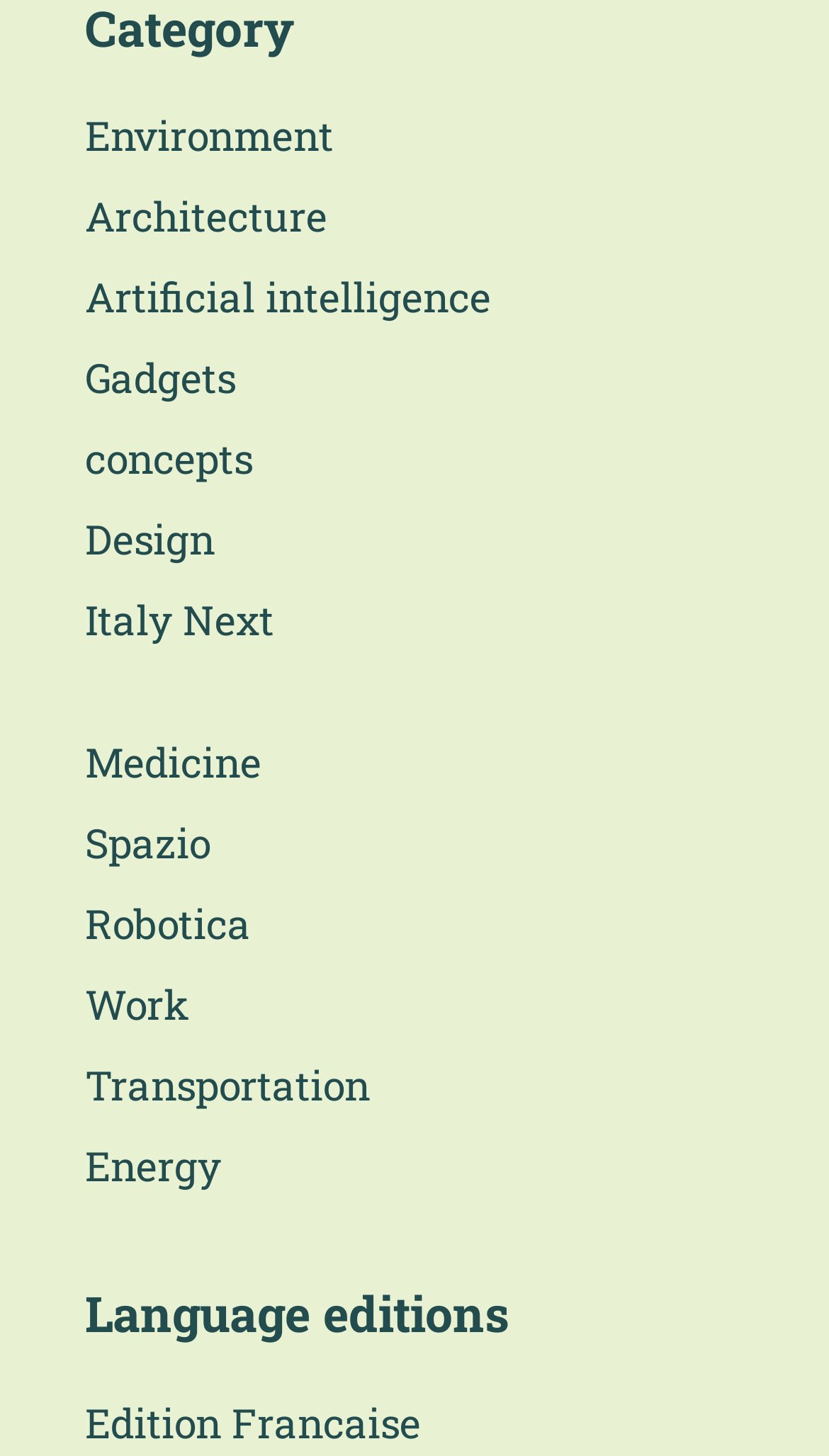Provide a single word or phrase to answer the given question: 
How many widgets are in the footer section?

2